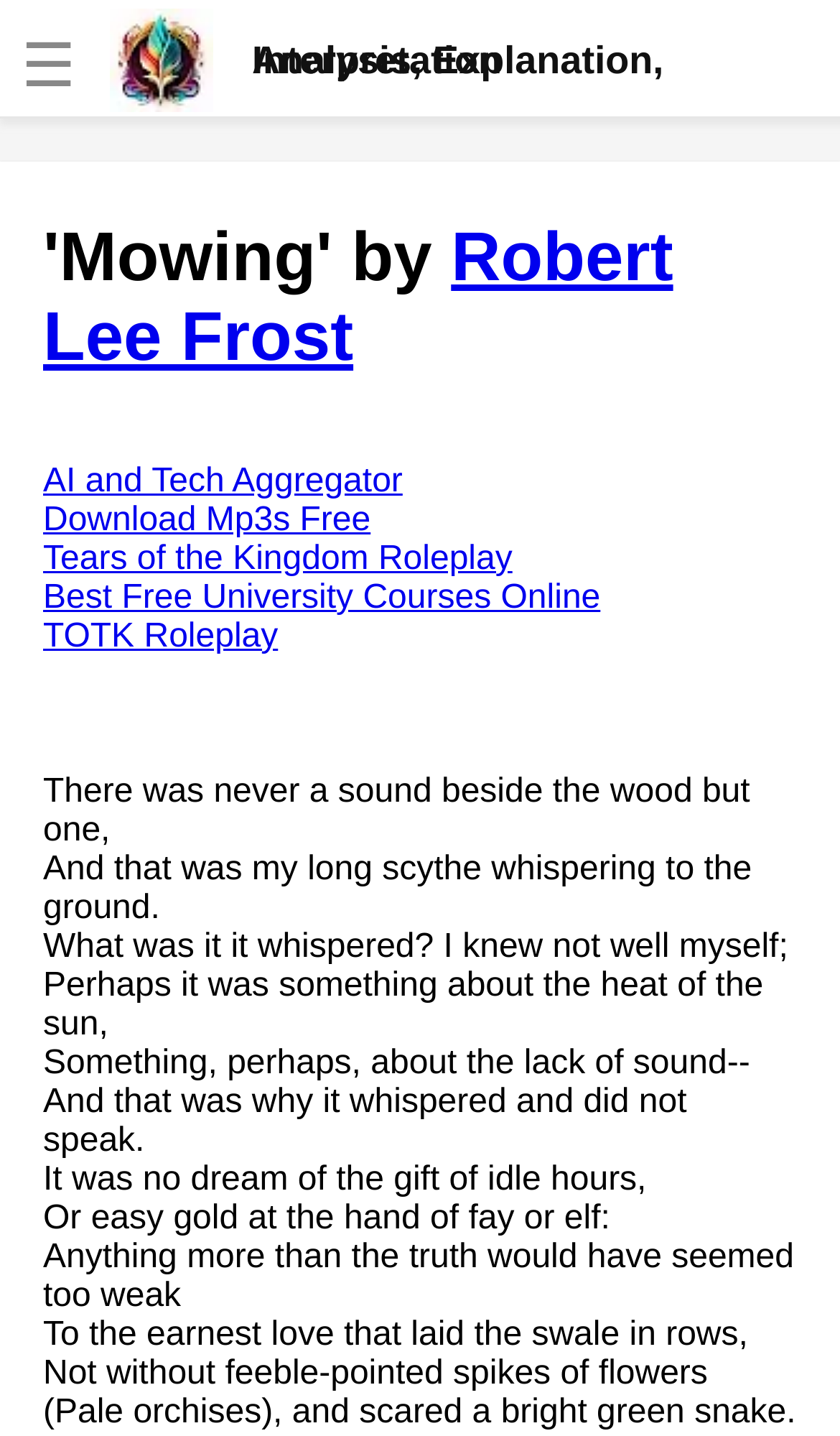Locate the bounding box coordinates of the clickable region to complete the following instruction: "Click the link to analyze 'Mending Wall' by Robert Frost."

[0.038, 0.581, 0.615, 0.659]